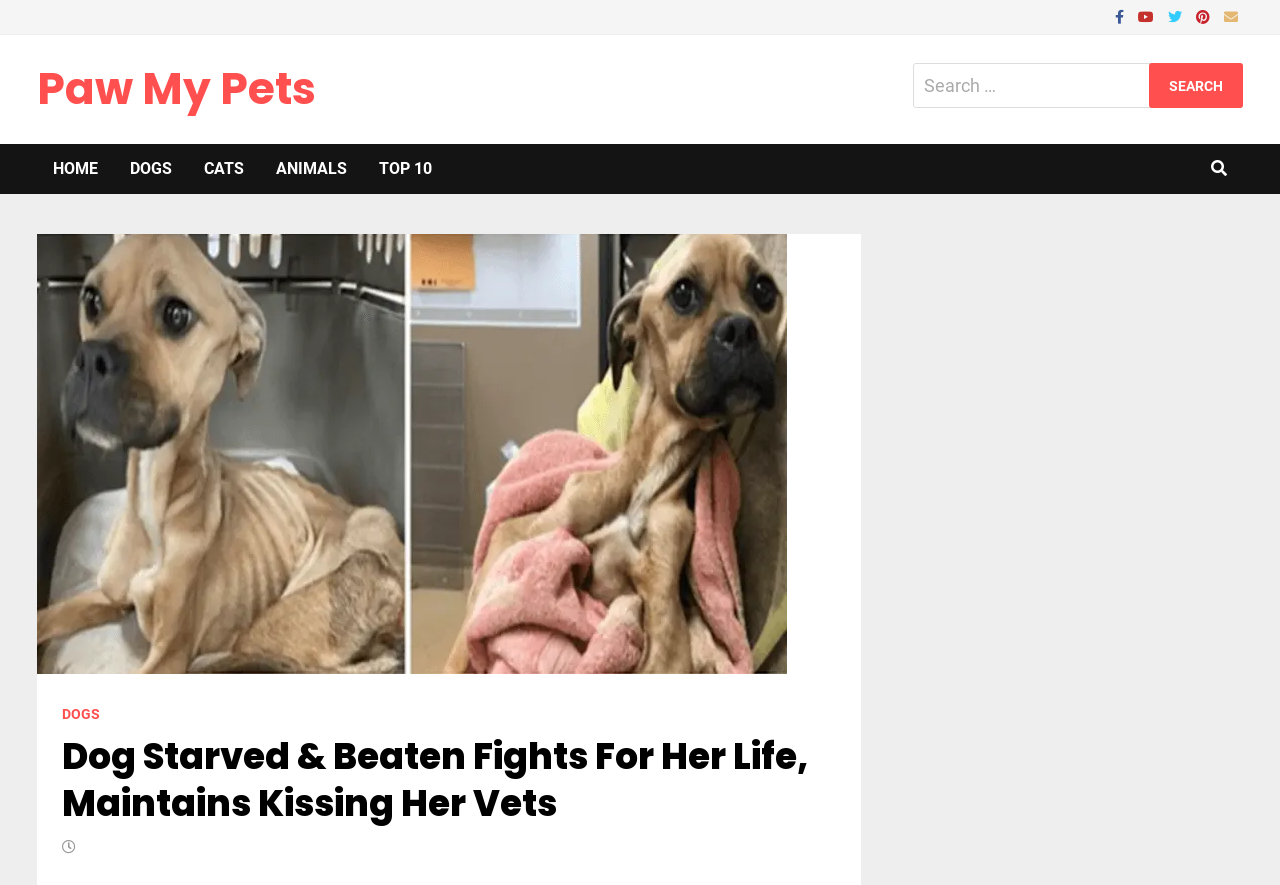Identify the bounding box coordinates for the UI element mentioned here: "Paw My Pets". Provide the coordinates as four float values between 0 and 1, i.e., [left, top, right, bottom].

[0.029, 0.066, 0.247, 0.134]